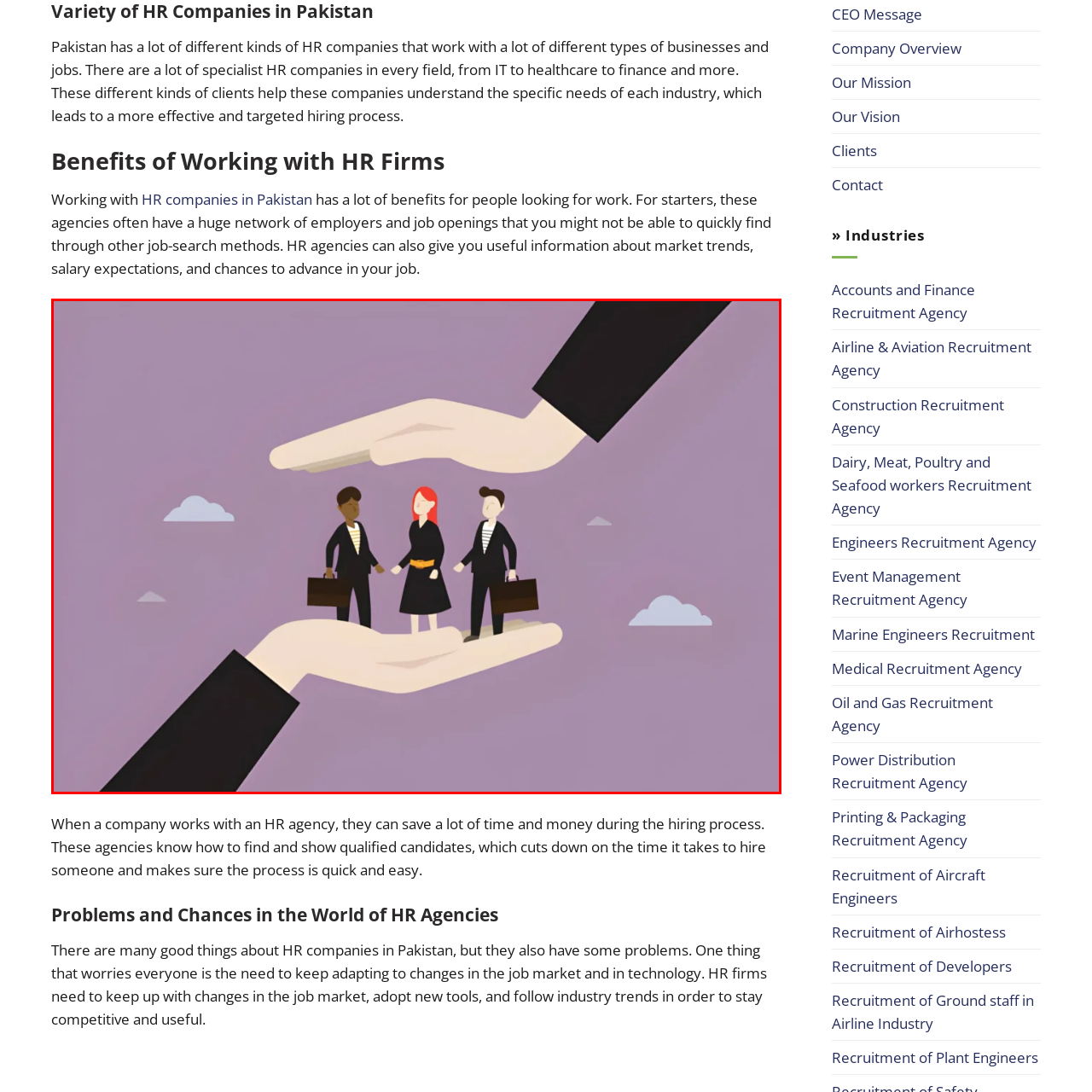Look at the image segment within the red box, What is the background color of the image? Give a brief response in one word or phrase.

Soft purple